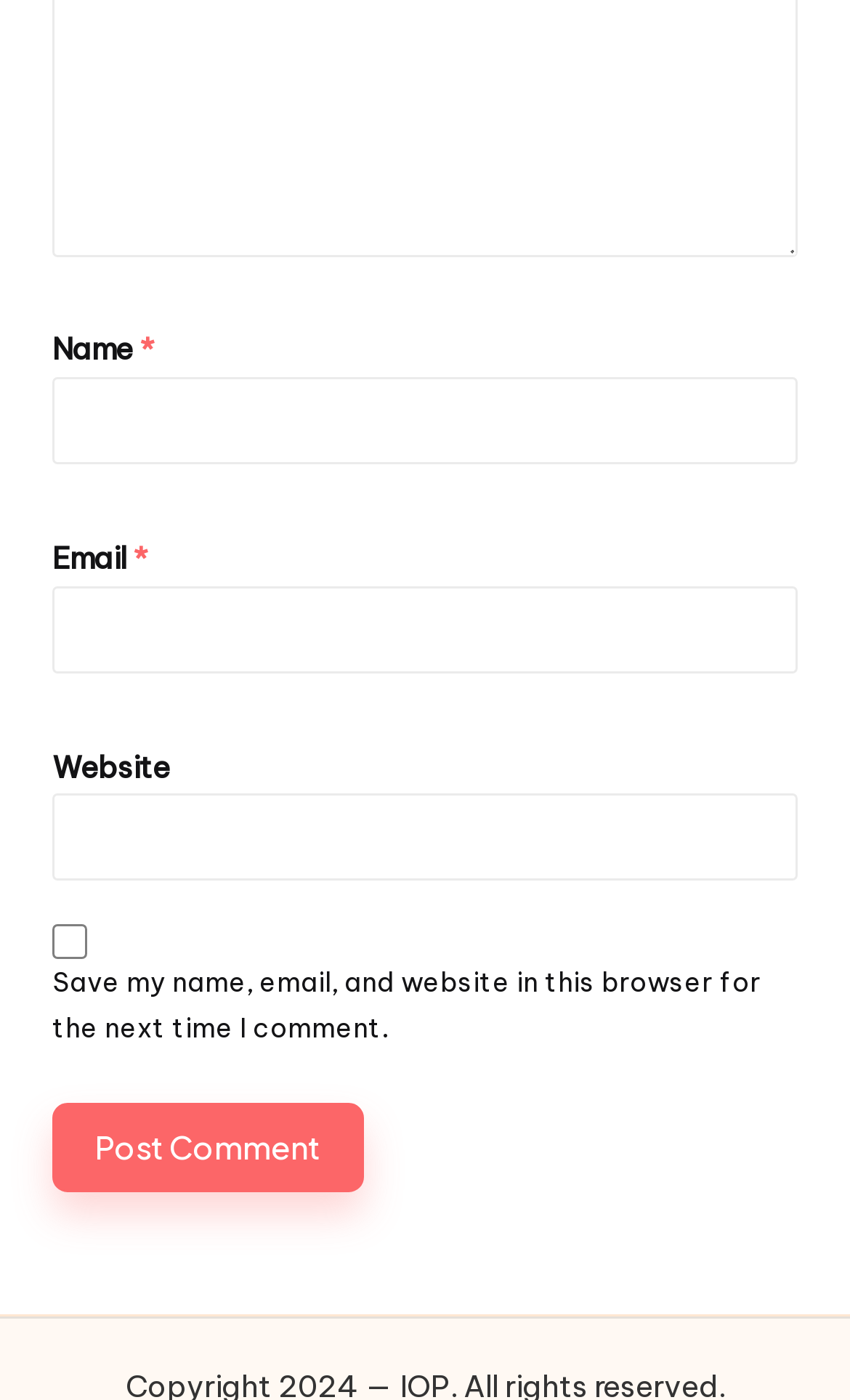Identify the bounding box for the described UI element. Provide the coordinates in (top-left x, top-left y, bottom-right x, bottom-right y) format with values ranging from 0 to 1: parent_node: Name * name="author"

[0.062, 0.269, 0.938, 0.332]